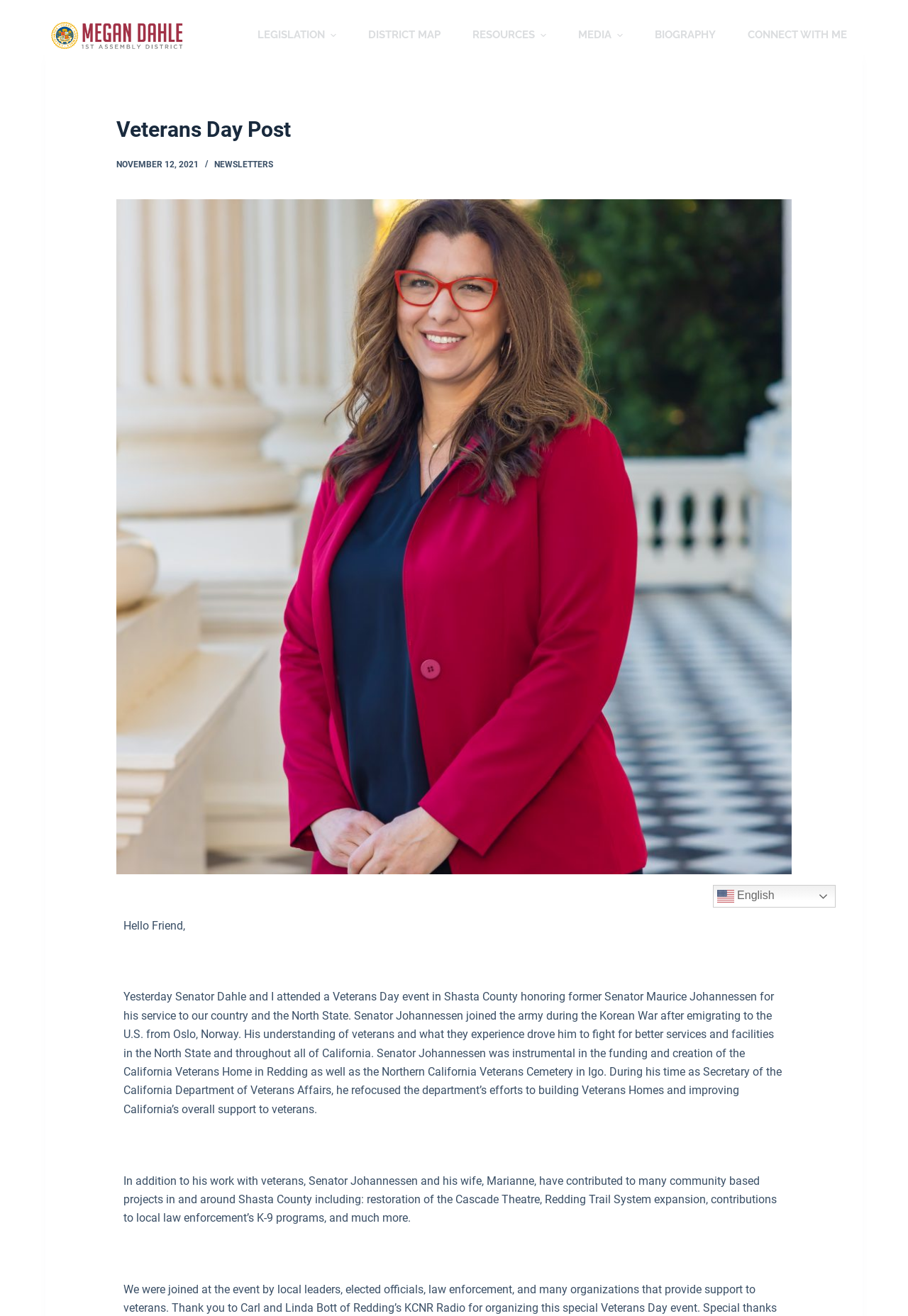Identify the bounding box coordinates of the section that should be clicked to achieve the task described: "Select the 'en English' language option".

[0.785, 0.672, 0.92, 0.69]